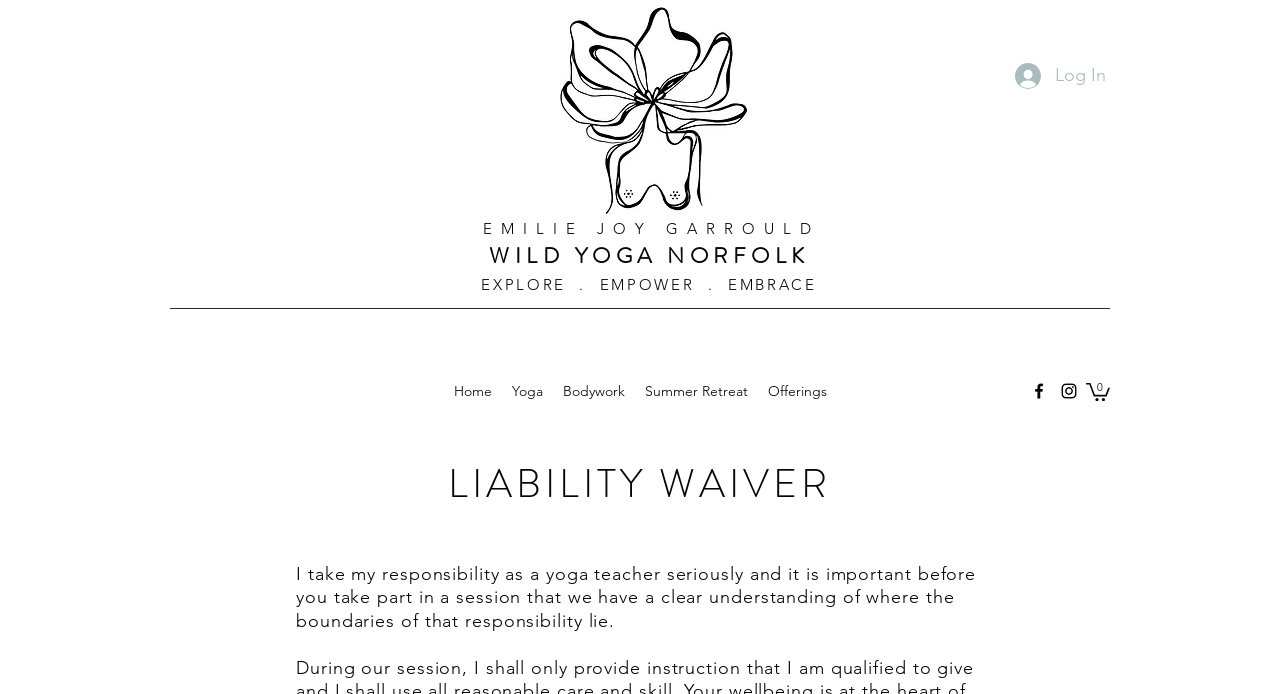How many social media links are there?
From the image, respond using a single word or phrase.

2